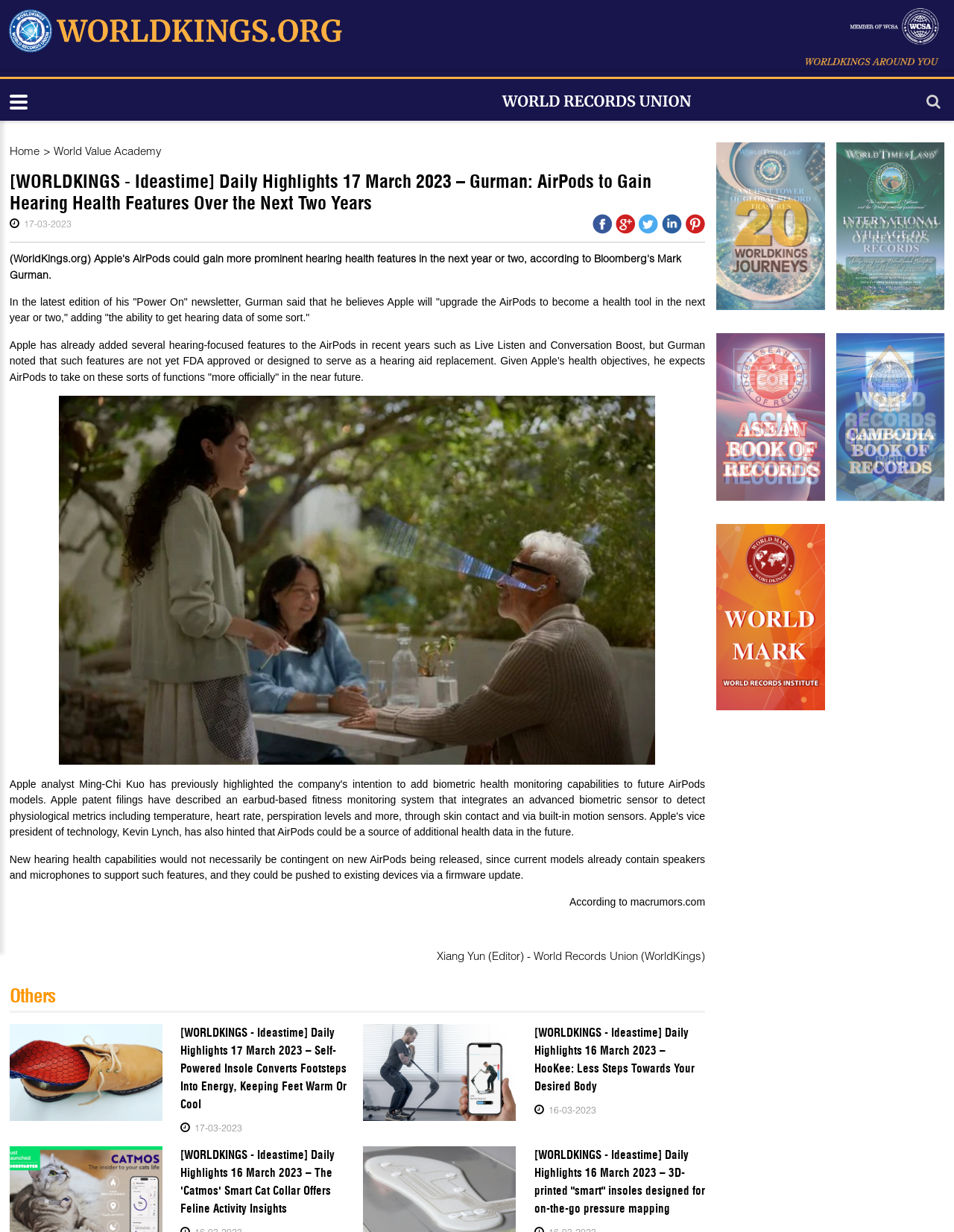Can you pinpoint the bounding box coordinates for the clickable element required for this instruction: "Explore the Others section"? The coordinates should be four float numbers between 0 and 1, i.e., [left, top, right, bottom].

[0.01, 0.801, 0.739, 0.815]